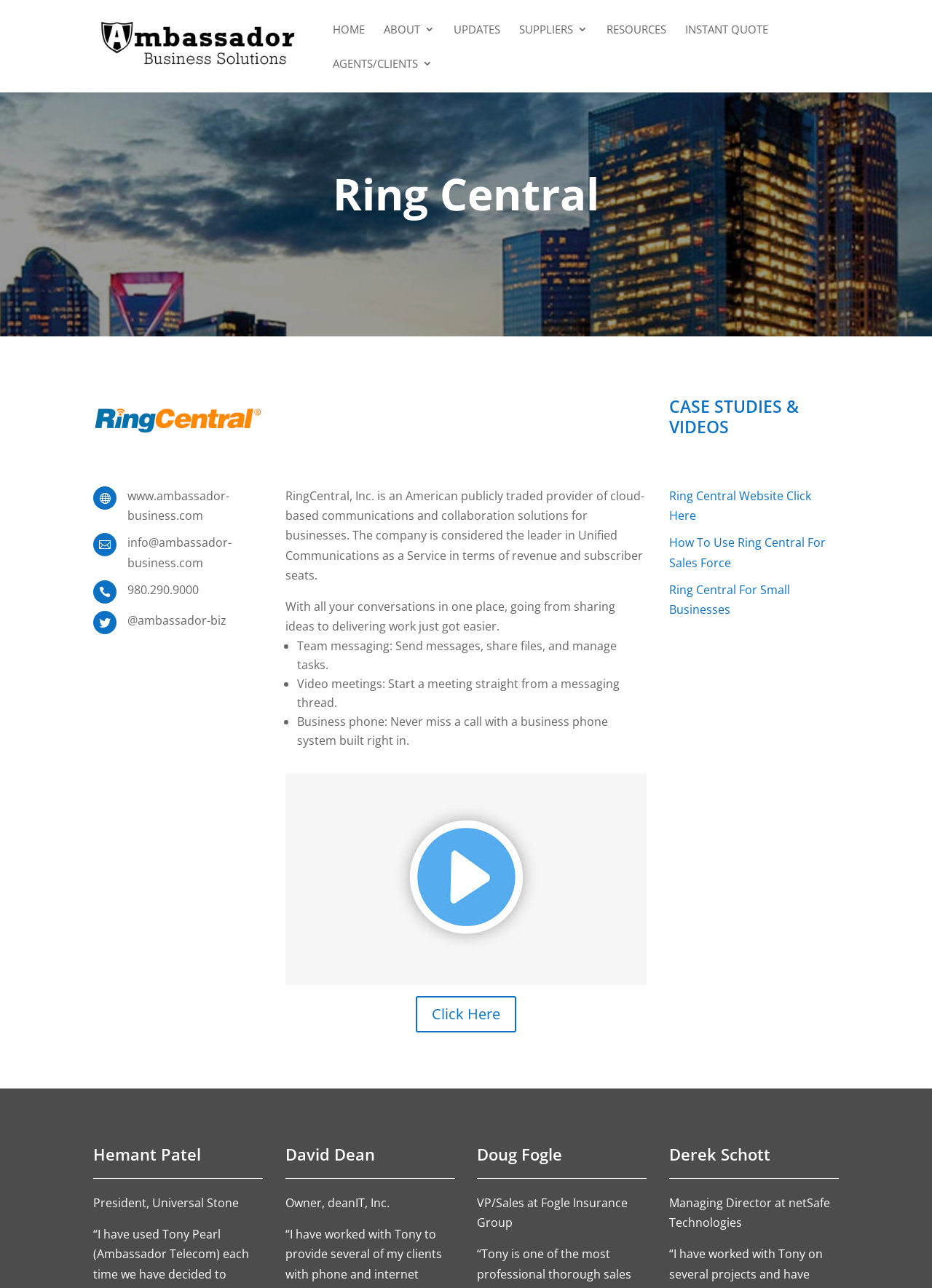Determine the bounding box coordinates of the UI element that matches the following description: "Click Here". The coordinates should be four float numbers between 0 and 1 in the format [left, top, right, bottom].

[0.446, 0.773, 0.554, 0.802]